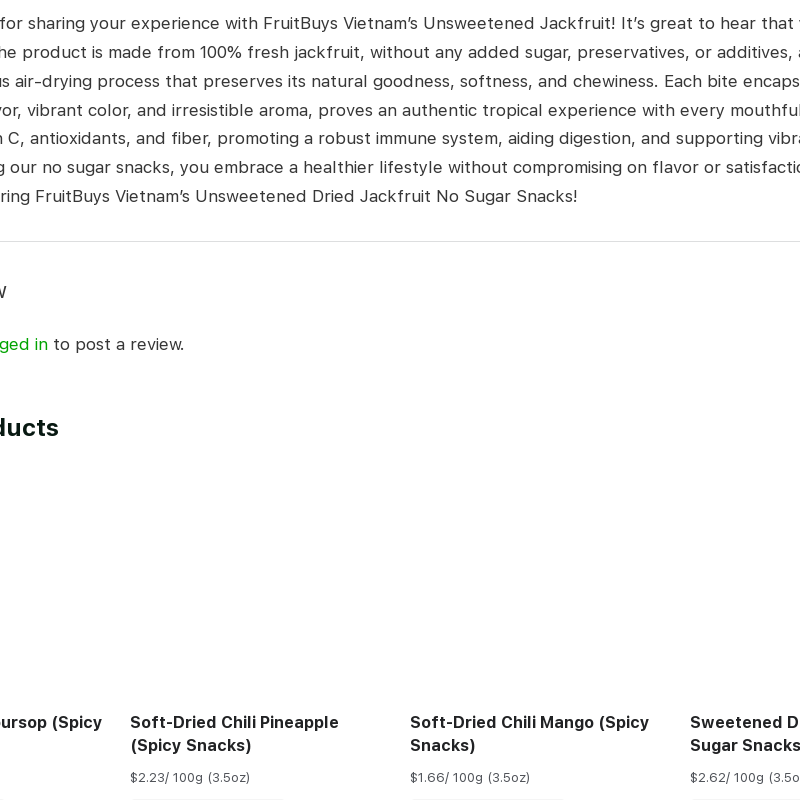Explain what is happening in the image with as much detail as possible.

The image features FruitBuys Vietnam's Unsweetened Dried Jackfruit No Sugar Added, showcasing its appealing packaging along with a product description highlighting its unique qualities. The jackfruit is made from 100% fresh jackfruit, free from added sugars, preservatives, or additives. The air-drying process preserves its natural goodness, resulting in a product that maintains its softness, chewiness, and vibrant tropical flavor. Each bite delivers an authentic experience rich in vitamin C, antioxidants, and fiber, promoting health benefits such as a robust immune system and aiding digestion. The accompanying text encourages consumers to embrace a healthier lifestyle without sacrificing flavor, making it an ideal snack choice.